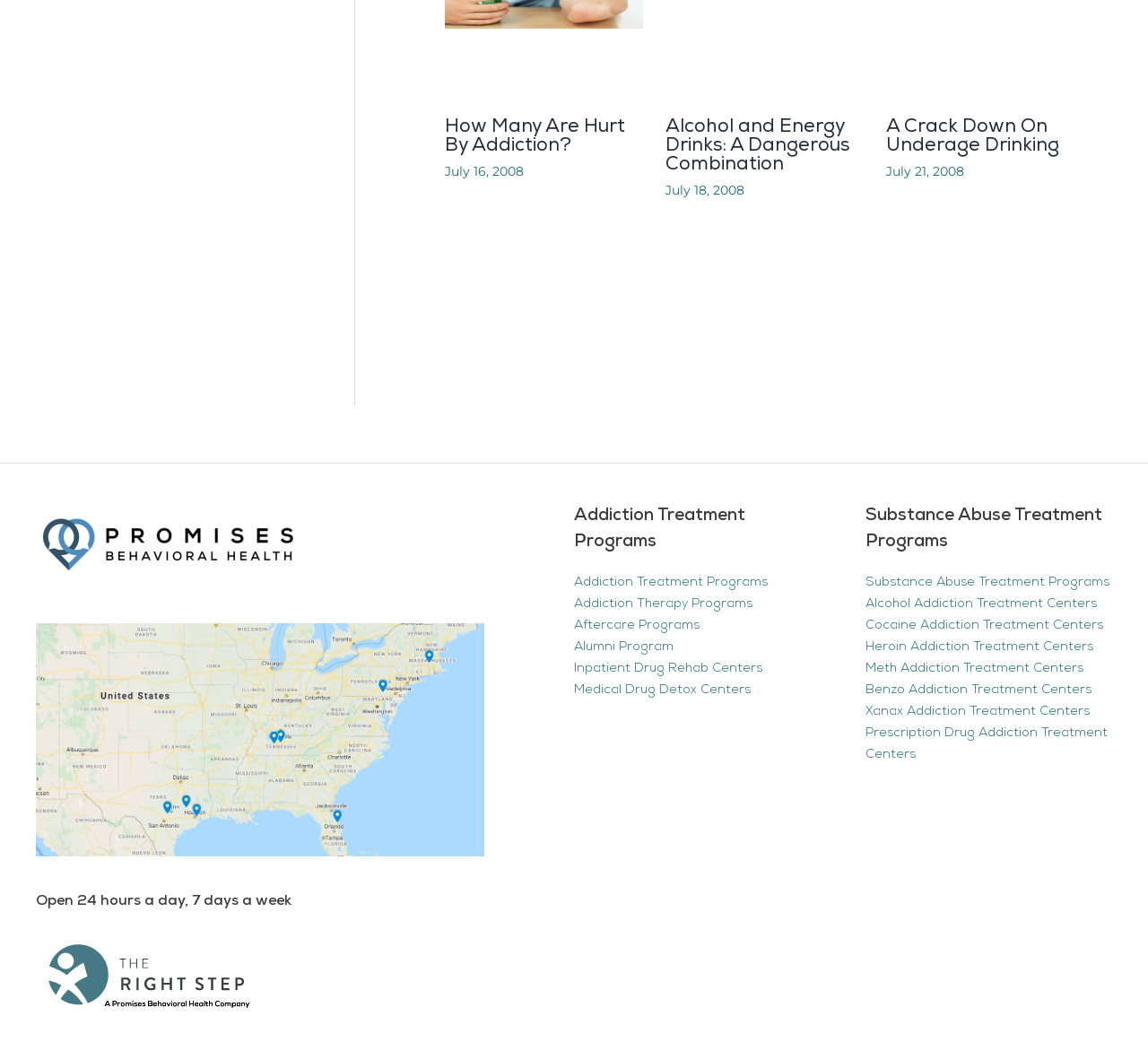What is the schedule of the facility?
Answer the question with a thorough and detailed explanation.

The text 'Open 24 hours a day, 7 days a week' suggests that the facility is open 24 hours a day, 7 days a week, implying that it operates continuously without any breaks.